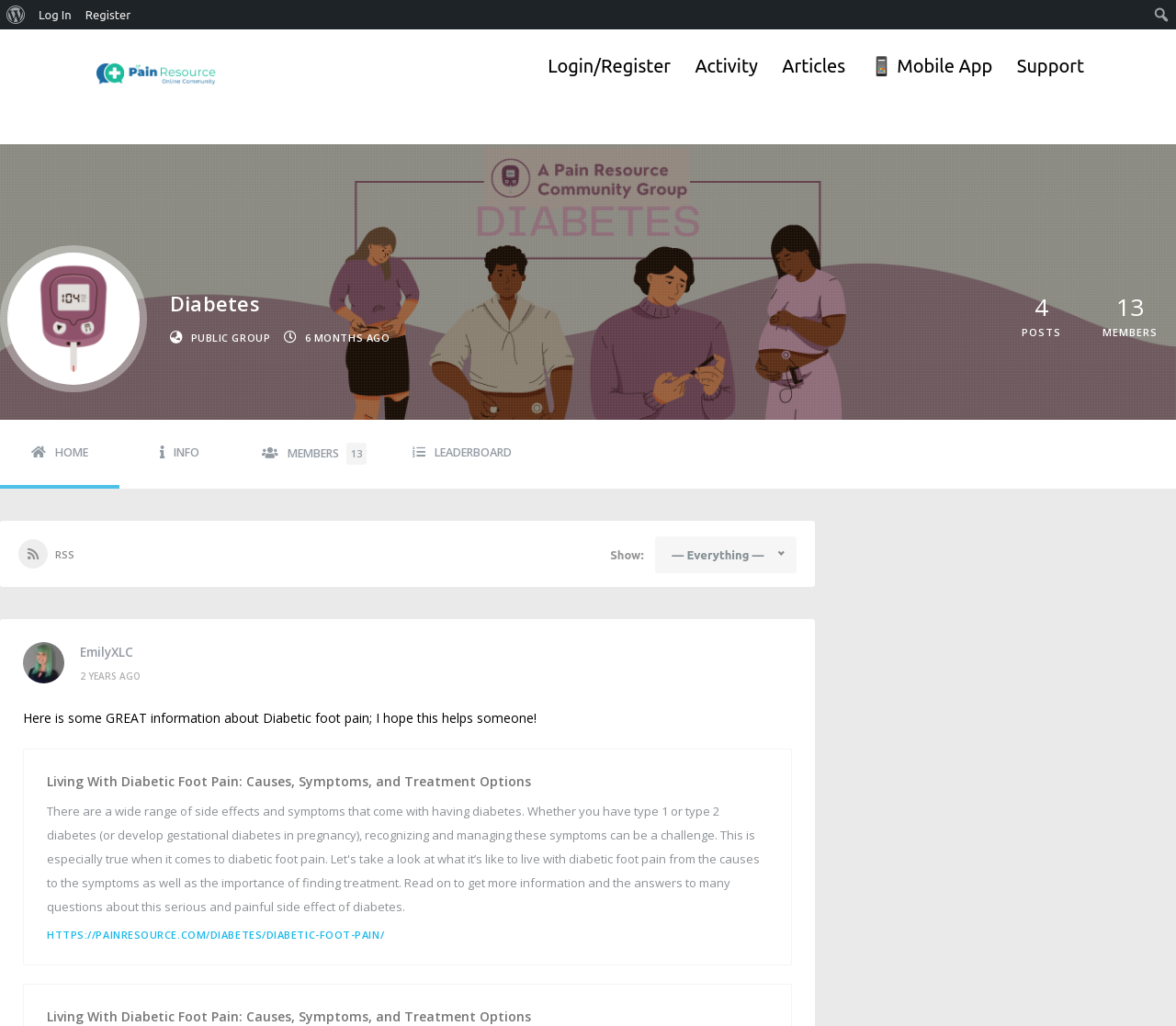What is the purpose of the group? Based on the screenshot, please respond with a single word or phrase.

Support for diabetes sufferers